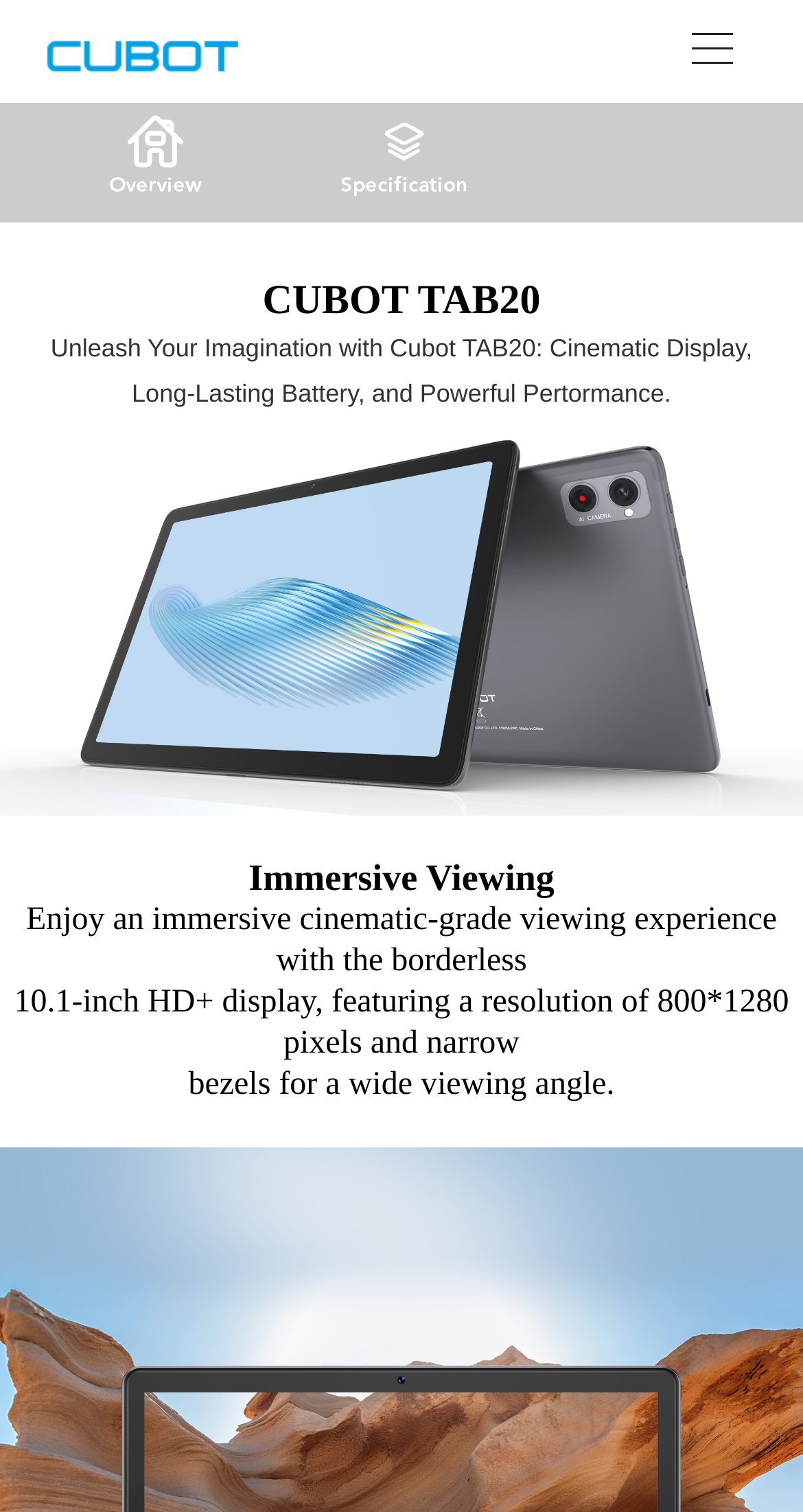Given the description of the UI element: "MY ACCOUNT", predict the bounding box coordinates in the form of [left, top, right, bottom], with each value being a float between 0 and 1.

None